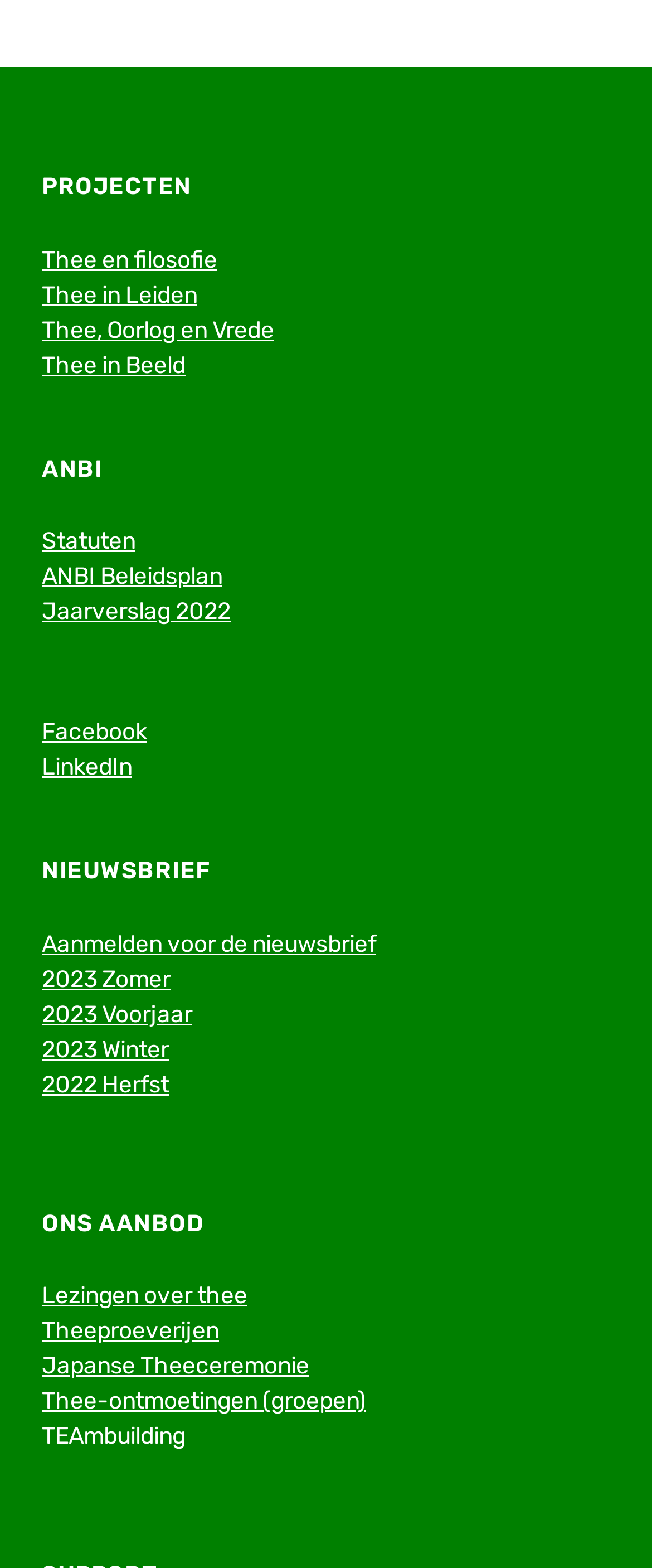Please determine the bounding box coordinates of the clickable area required to carry out the following instruction: "Go to the Brain Products Academy". The coordinates must be four float numbers between 0 and 1, represented as [left, top, right, bottom].

None